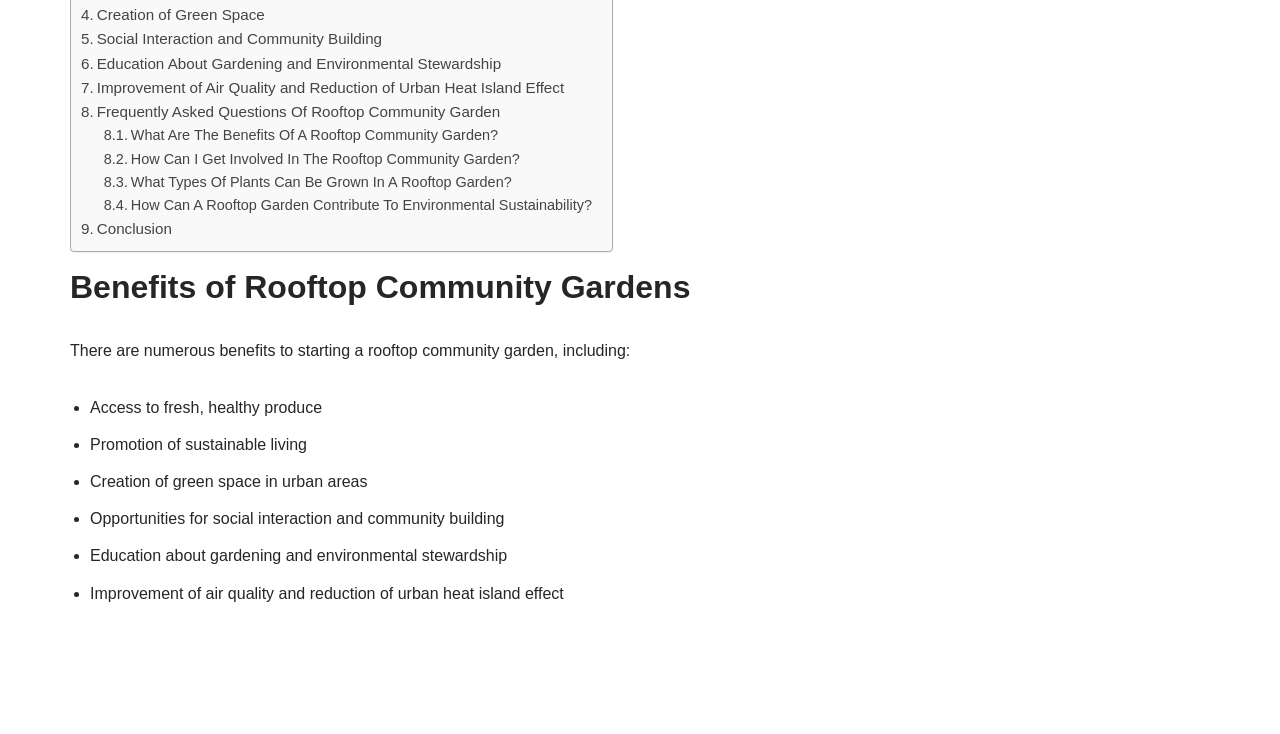What are the benefits of rooftop community gardens?
Provide a detailed and well-explained answer to the question.

The webpage lists several benefits of rooftop community gardens, including access to fresh, healthy produce, promotion of sustainable living, creation of green space in urban areas, opportunities for social interaction and community building, education about gardening and environmental stewardship, and improvement of air quality and reduction of urban heat island effect.